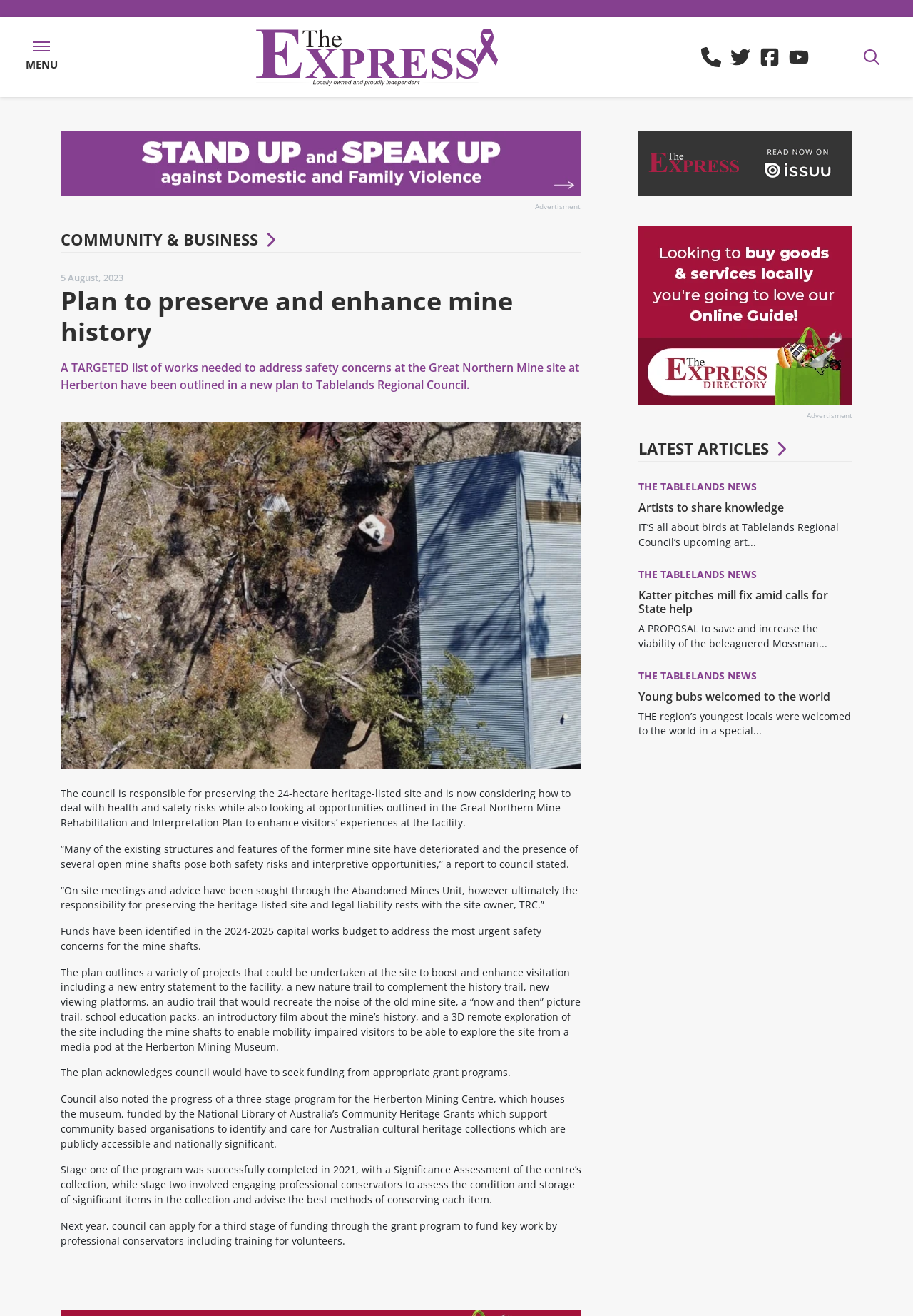Please find the bounding box coordinates of the element that needs to be clicked to perform the following instruction: "Click the 'MENU' link". The bounding box coordinates should be four float numbers between 0 and 1, represented as [left, top, right, bottom].

[0.0, 0.013, 0.091, 0.074]